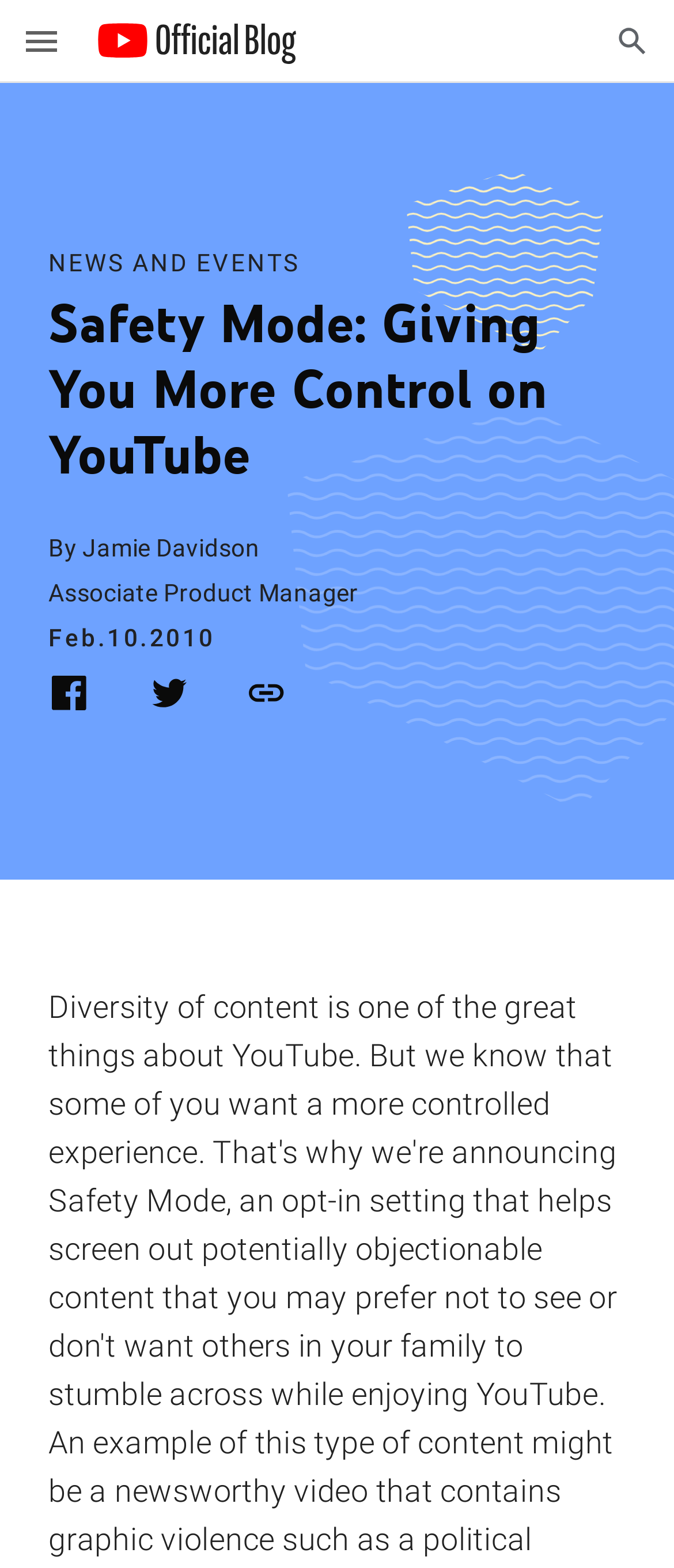Determine the bounding box coordinates of the clickable area required to perform the following instruction: "Open navigation menu". The coordinates should be represented as four float numbers between 0 and 1: [left, top, right, bottom].

[0.031, 0.013, 0.092, 0.039]